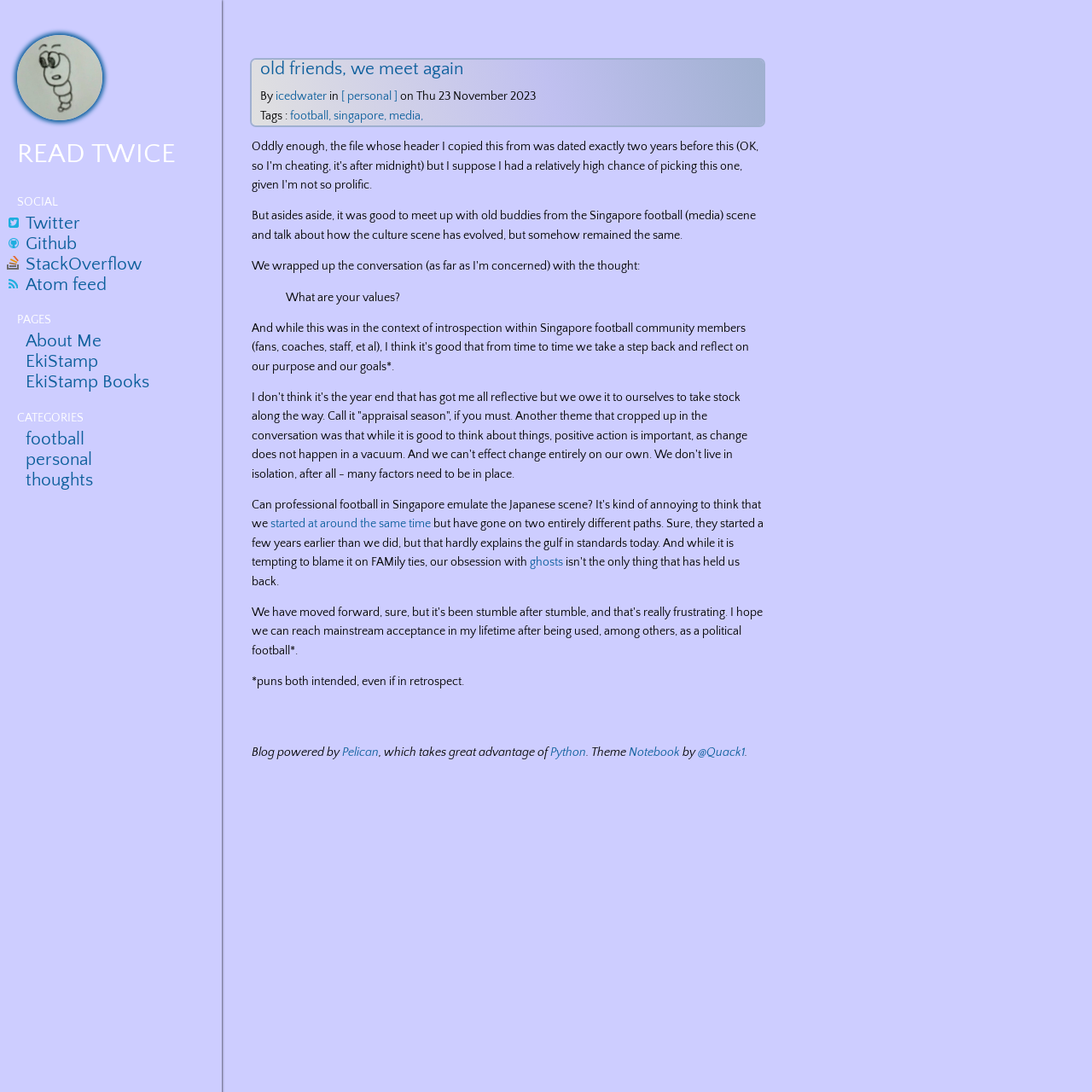Provide a one-word or brief phrase answer to the question:
What is the category of the latest article?

personal